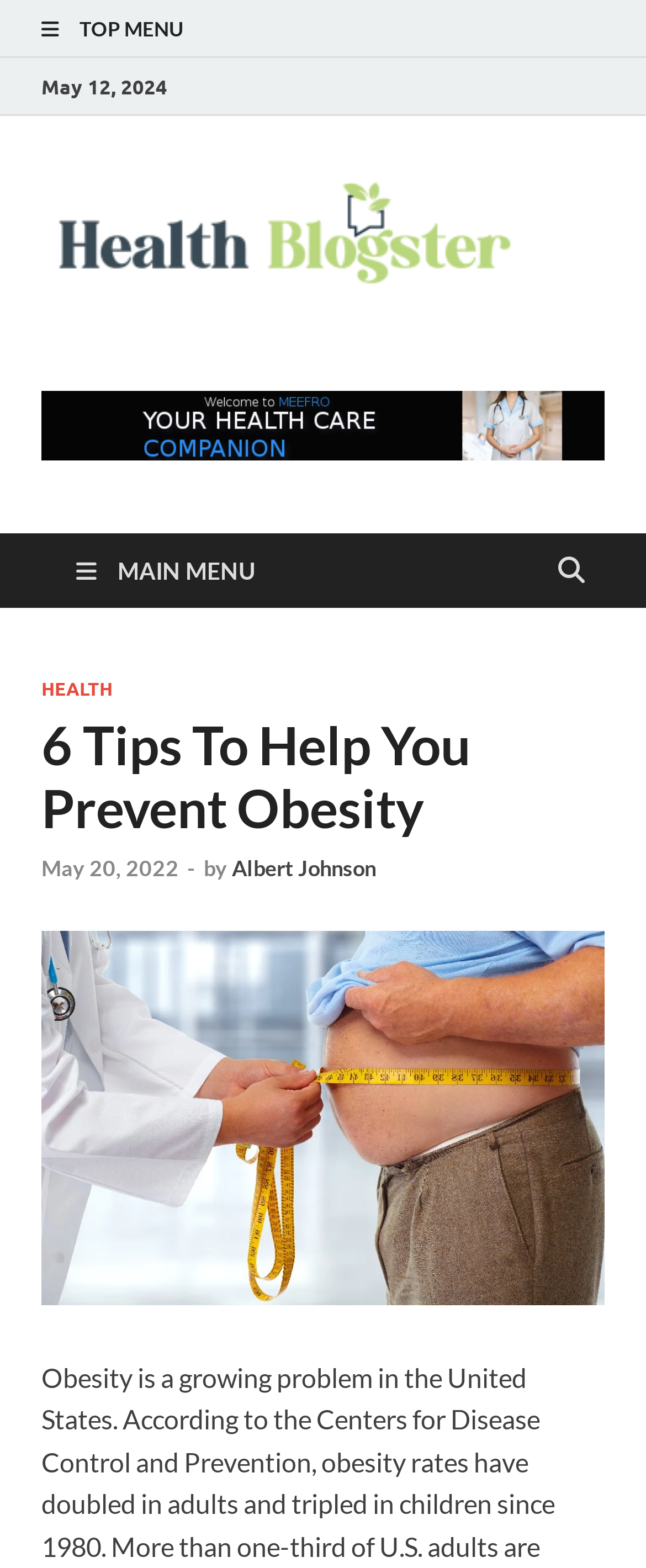For the given element description Health, determine the bounding box coordinates of the UI element. The coordinates should follow the format (top-left x, top-left y, bottom-right x, bottom-right y) and be within the range of 0 to 1.

[0.064, 0.432, 0.174, 0.447]